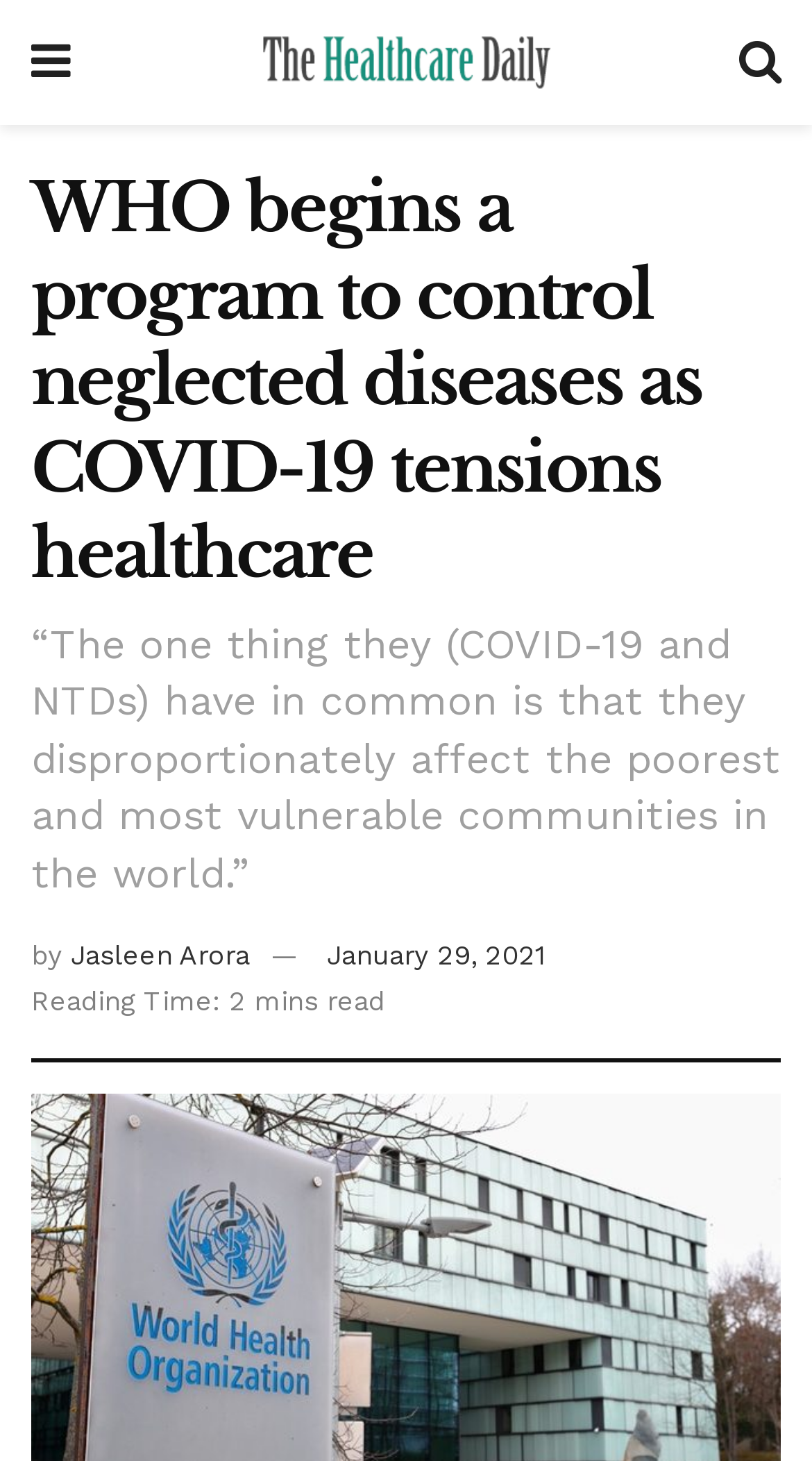Given the description "Jasleen Arora", determine the bounding box of the corresponding UI element.

[0.087, 0.643, 0.308, 0.664]